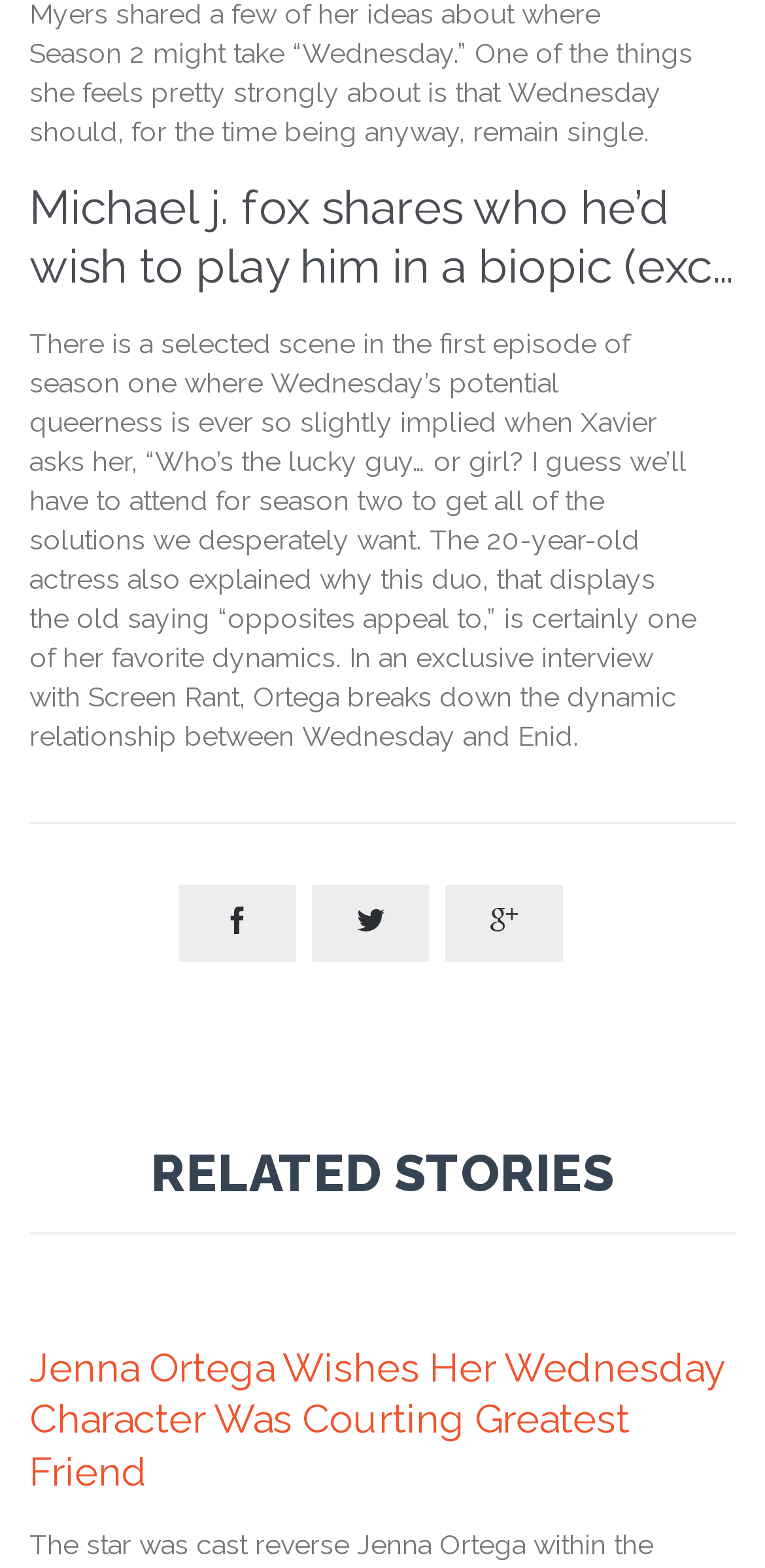What is the date mentioned in the article?
Carefully analyze the image and provide a detailed answer to the question.

The date May 23, 2023 is mentioned in the article, likely indicating the publication date or a relevant event date.